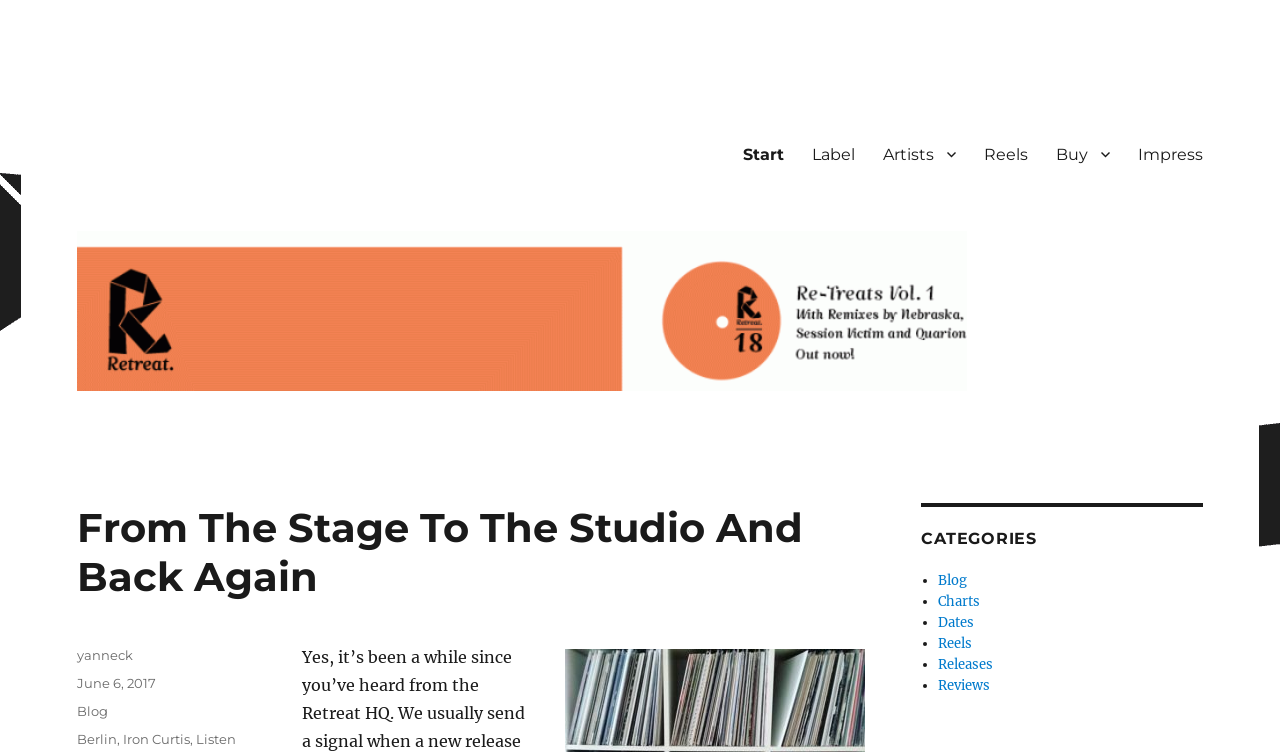Present a detailed account of what is displayed on the webpage.

The webpage is titled "RETREAT – home is where the turntable is" and features a prominent heading "RETREAT" at the top left corner. Below the heading is a subheading "home is where the turntable is". 

On the top right corner, there is a primary navigation menu with 7 links: "Start", "Label", "Artists", "Reels", "Buy", and "Impress". 

Below the navigation menu, there is a large link "RETREAT" that spans almost the entire width of the page, accompanied by an image of the same name. 

The main content of the page is a blog post titled "From The Stage To The Studio And Back Again", which is divided into sections. The author of the post is "yanneck", and it was posted on June 6, 2017. The post has categories and tags, including "Blog", "Berlin", and "Iron Curtis". 

On the right side of the page, there is a section titled "CATEGORIES" with a list of 6 categories: "Blog", "Charts", "Dates", "Reels", "Releases", and "Reviews". Each category is marked with a bullet point and is a clickable link.